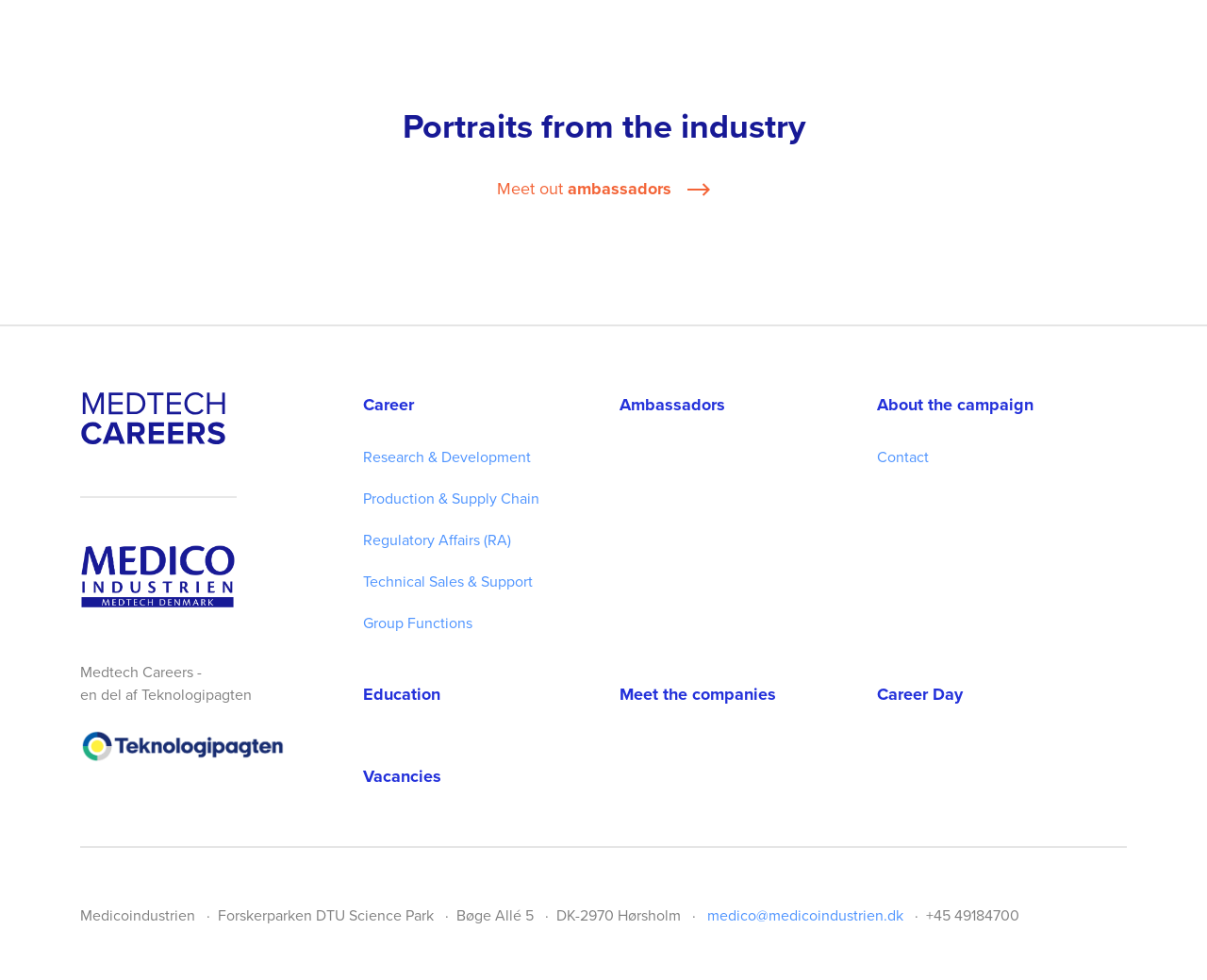Identify the bounding box coordinates of the region that needs to be clicked to carry out this instruction: "View Regulatory Affairs (RA)". Provide these coordinates as four float numbers ranging from 0 to 1, i.e., [left, top, right, bottom].

[0.301, 0.53, 0.49, 0.572]